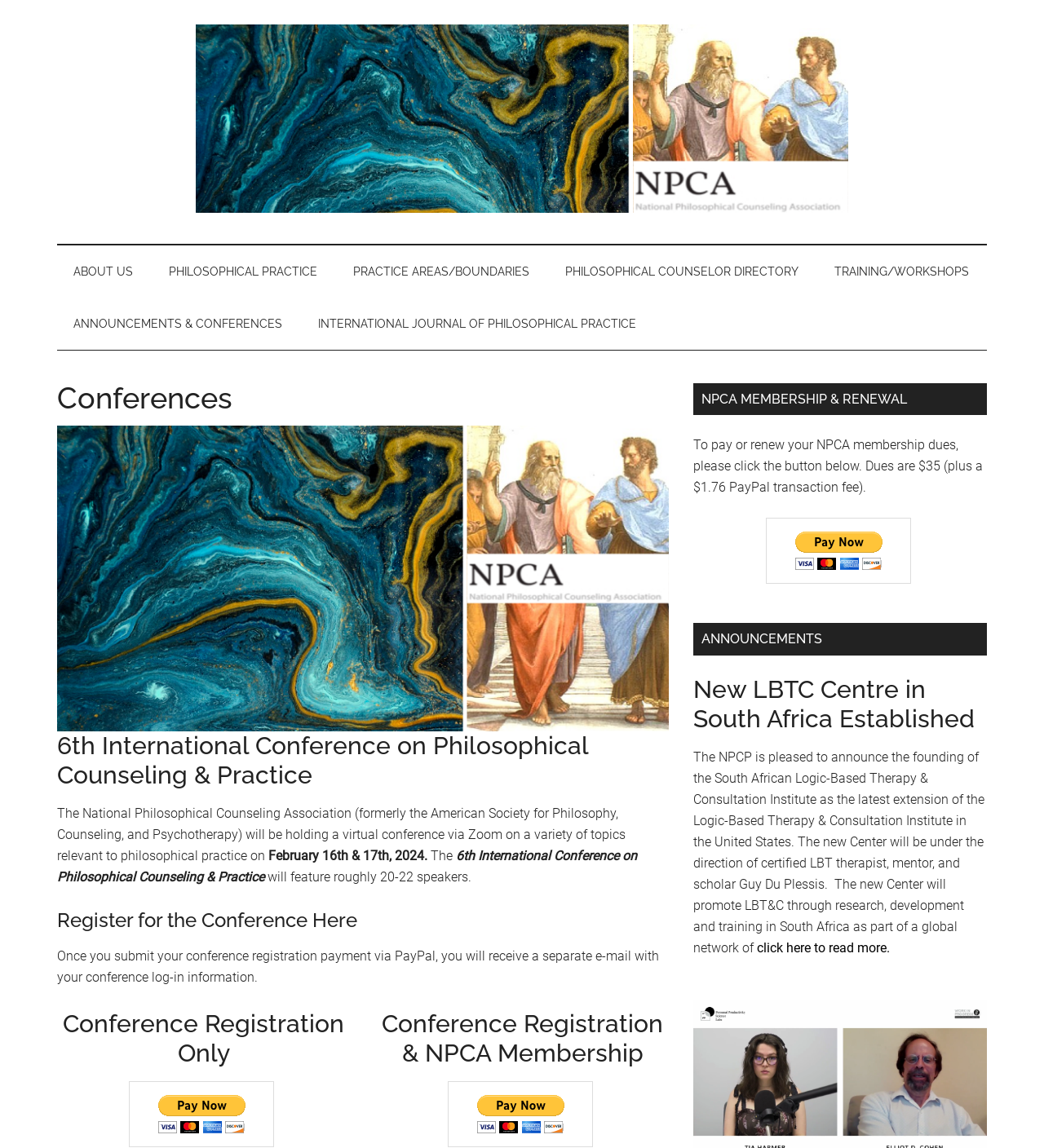Determine the bounding box coordinates of the element that should be clicked to execute the following command: "View Automobile".

None